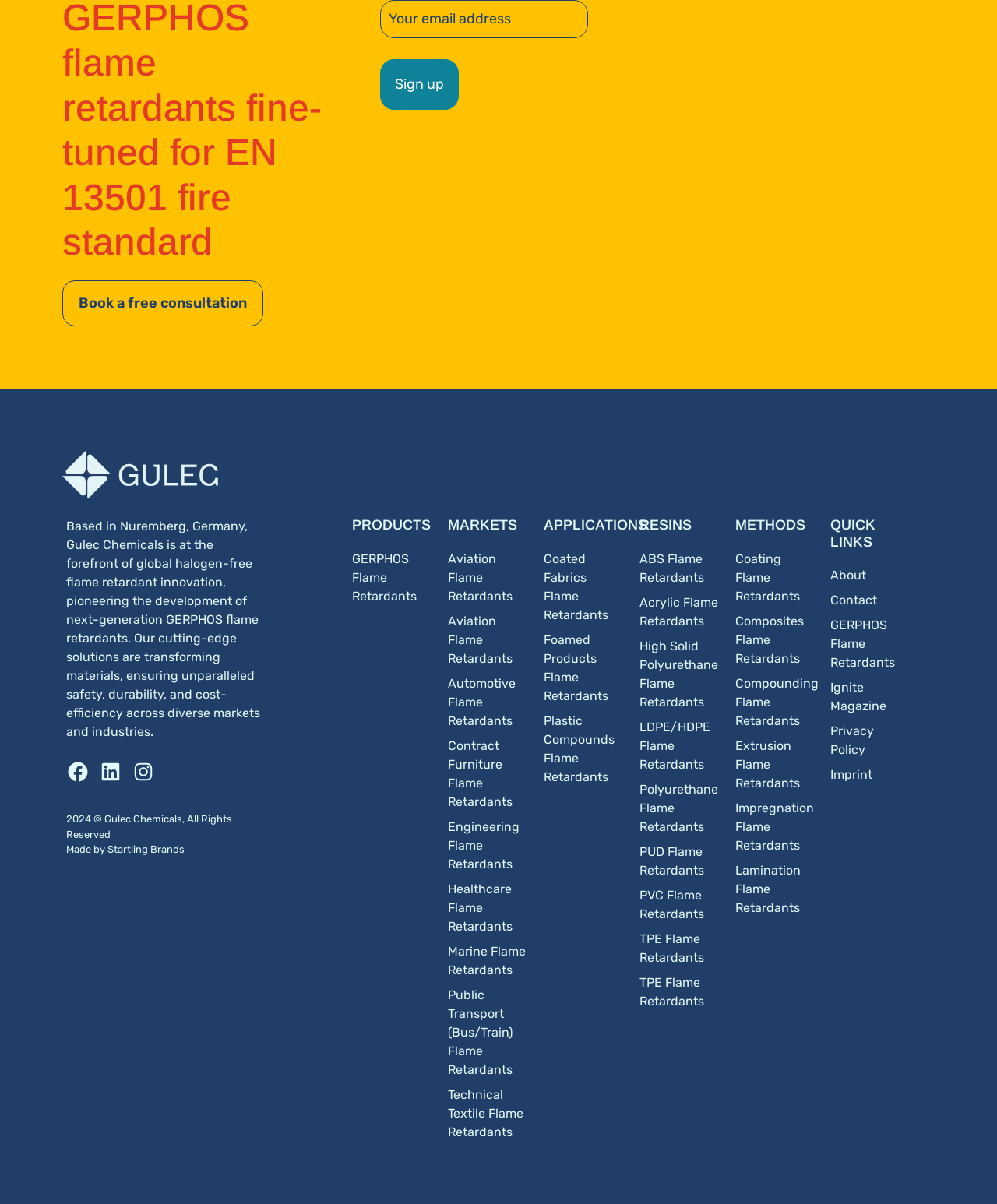Identify the bounding box coordinates necessary to click and complete the given instruction: "Visit the Facebook page".

[0.066, 0.631, 0.09, 0.651]